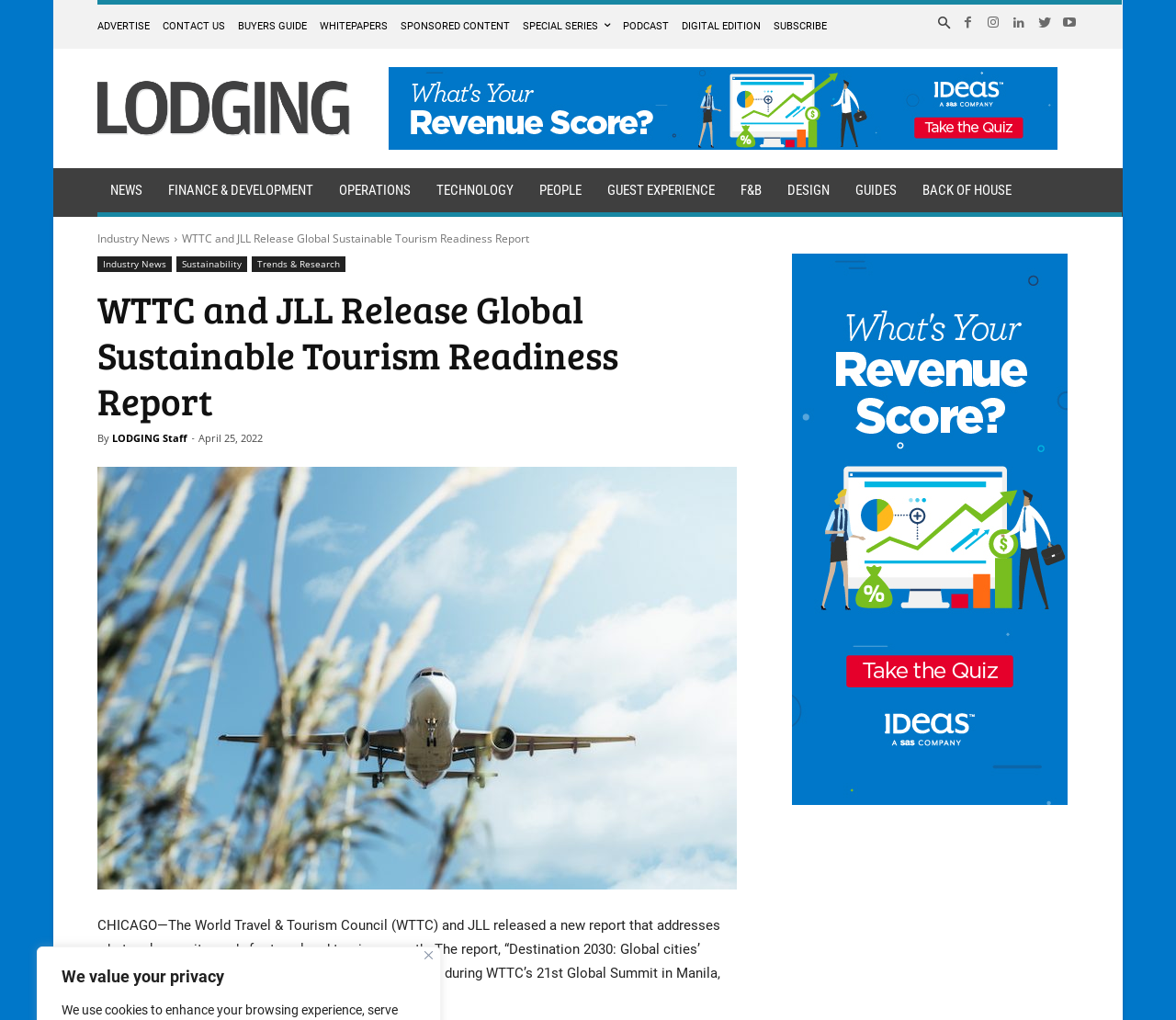Offer an in-depth caption of the entire webpage.

This webpage appears to be a news article or blog post about a report released by the World Travel & Tourism Council (WTTC) and JLL on sustainable tourism growth. 

At the top right corner, there is a close button and an image of a close icon. Below that, there is a heading that says "We value your privacy". 

The top navigation bar has several links, including "ADVERTISE", "CONTACT US", "BUYERS GUIDE", and others. 

On the left side, there is a section with a logo of "LODGING Magazine" and a search button. Below that, there are several links to different categories, such as "NEWS", "FINANCE & DEVELOPMENT", "OPERATIONS", and others.

The main content of the webpage is an article with a heading that says "WTTC and JLL Release Global Sustainable Tourism Readiness Report". The article has a brief summary of the report, which was released during WTTC's 21st Global Summit in Manila, Philippines. There is also an image related to the report.

At the bottom of the article, there is a link to "tourism growth" and a brief description of the report. There is also a link to an unknown page or section.

On the right side, there are several social media links, represented by icons.